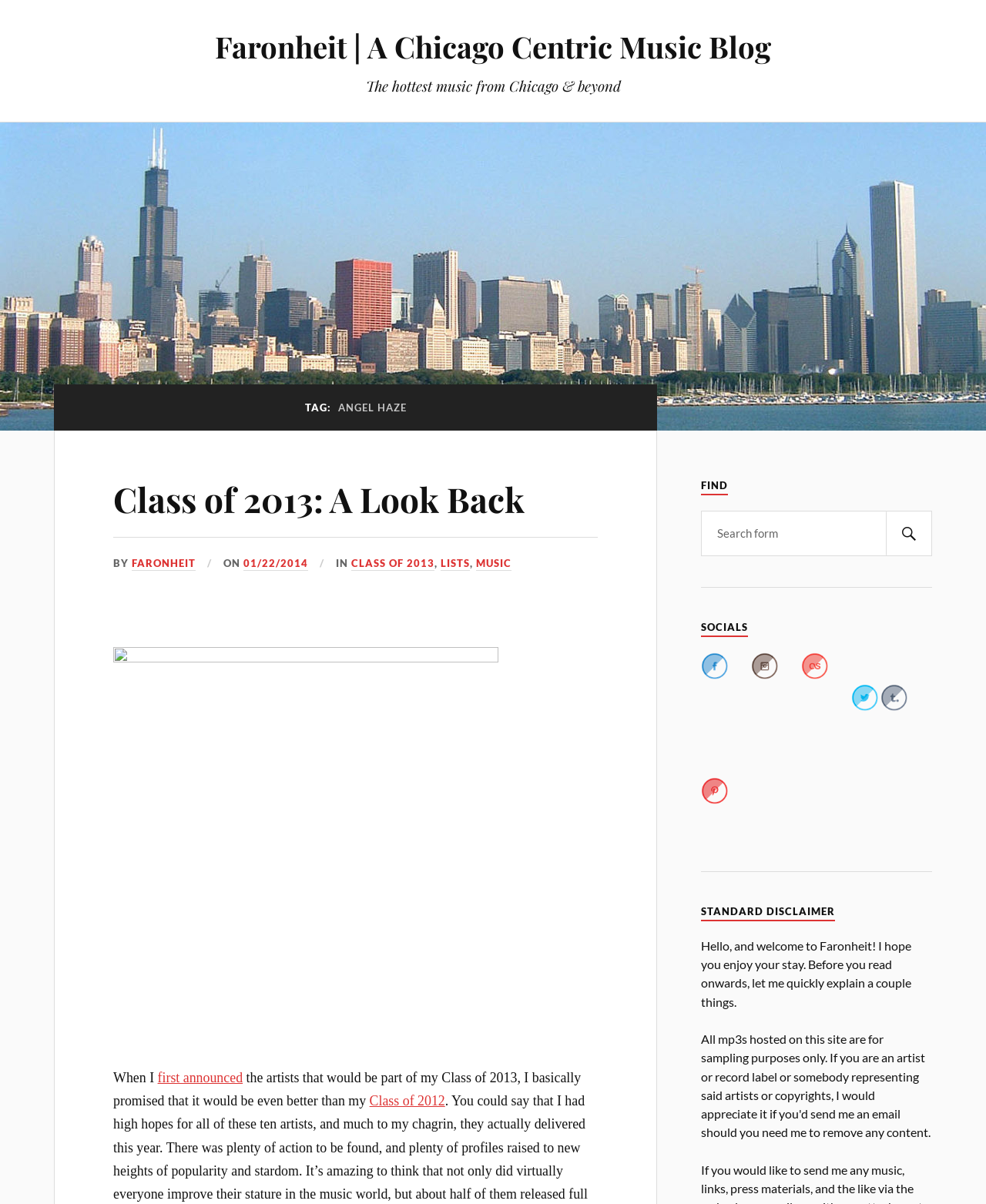How many social media icons are there on the webpage?
Provide an in-depth answer to the question, covering all aspects.

I found a section labeled 'SOCIALS' on the webpage, and it contains 5 social media icons, including Facebook, Twitter, Instagram, Tumblr, and Pinterest.